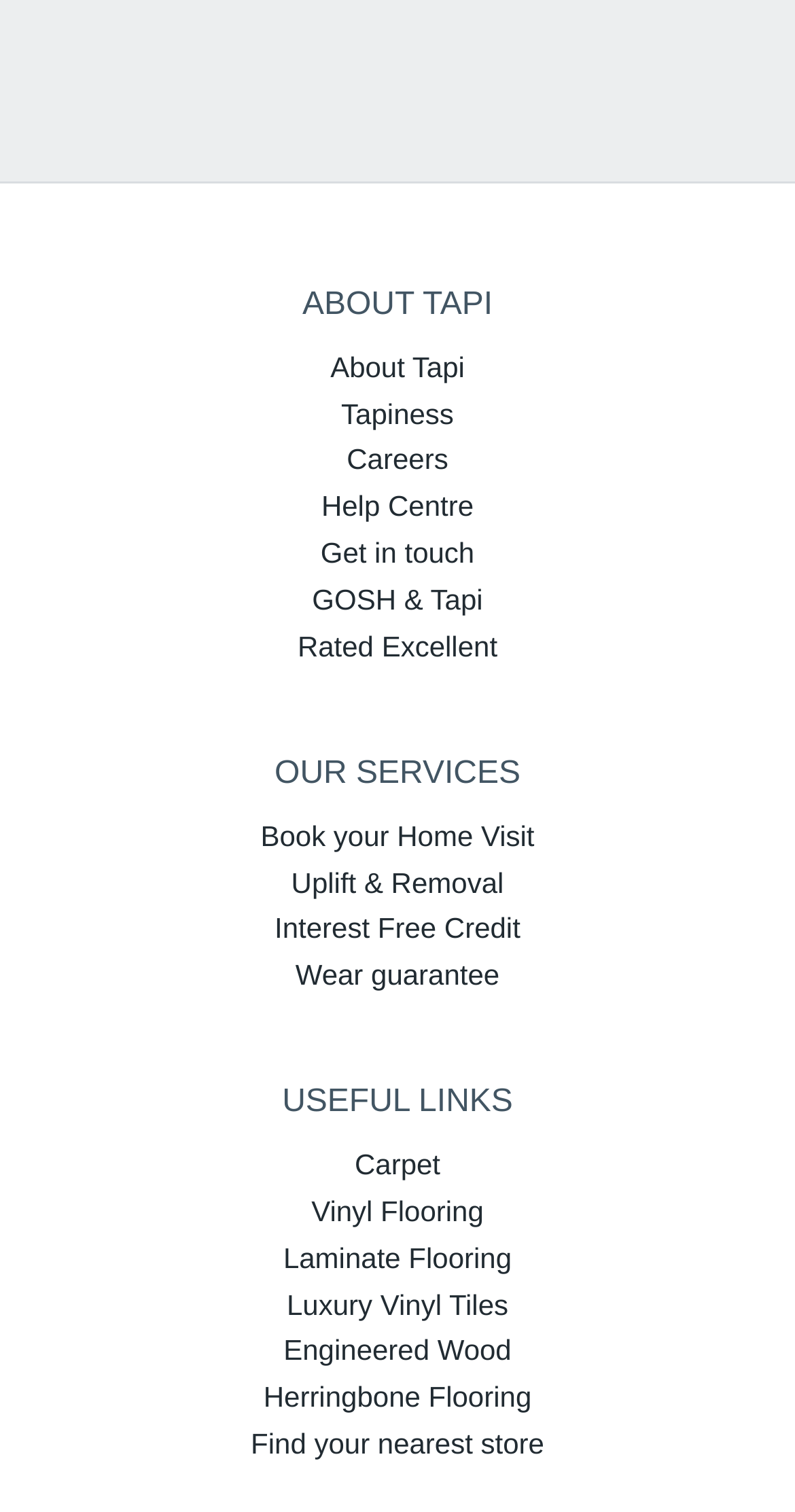Respond to the following question with a brief word or phrase:
What is the second StaticText element?

OUR SERVICES